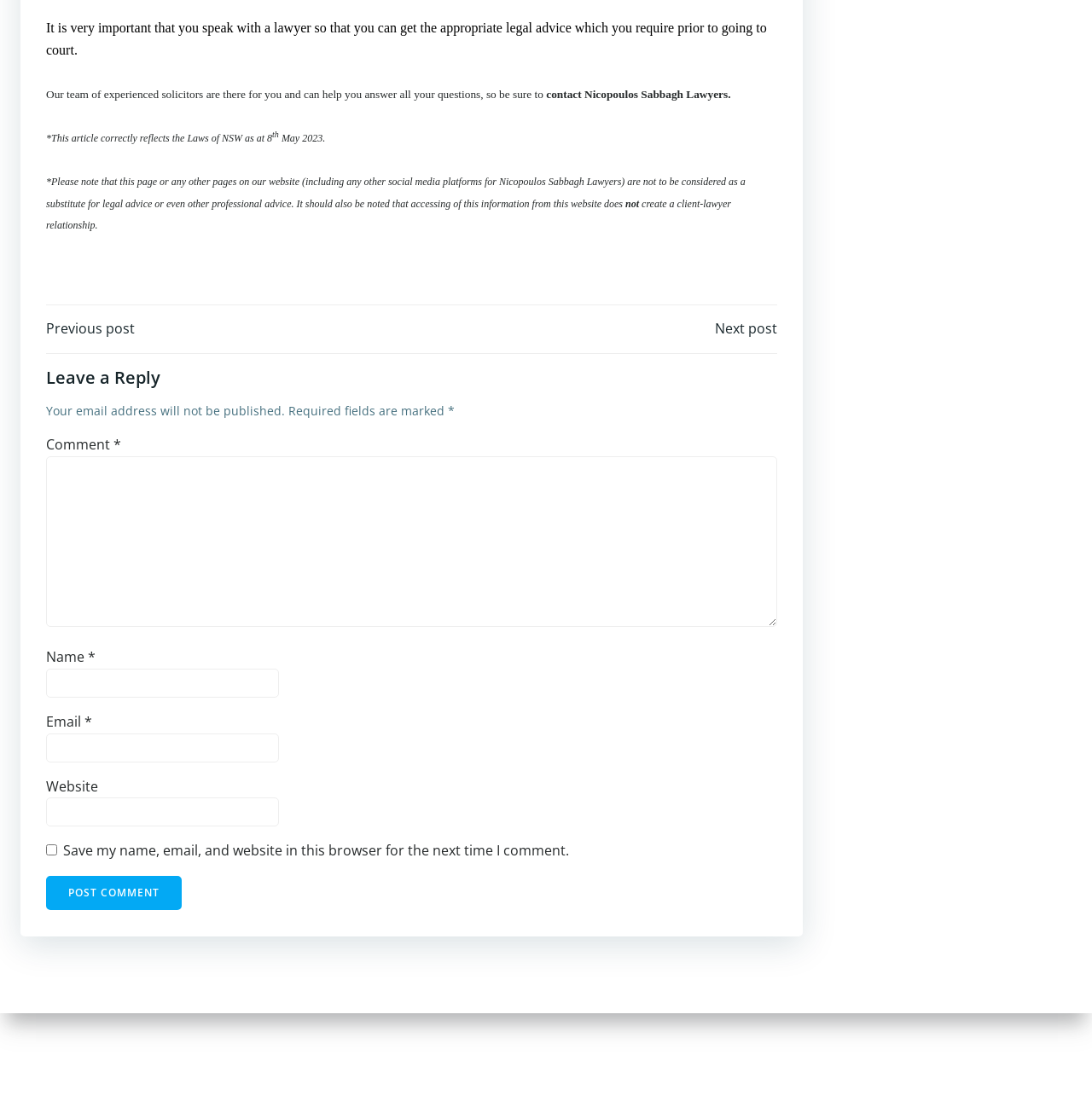What is the purpose of contacting the law firm according to the webpage?
Analyze the image and deliver a detailed answer to the question.

I inferred the purpose of contacting the law firm by reading the static text elements on the webpage. Specifically, I looked at the elements with IDs 574, 576, and 579, which contain the text 'Our team of experienced solicitors are there for you and can help you answer all your questions, so be sure to contact Nicopoulos Sabbagh Lawyers.' This suggests that contacting the law firm is for getting legal advice.